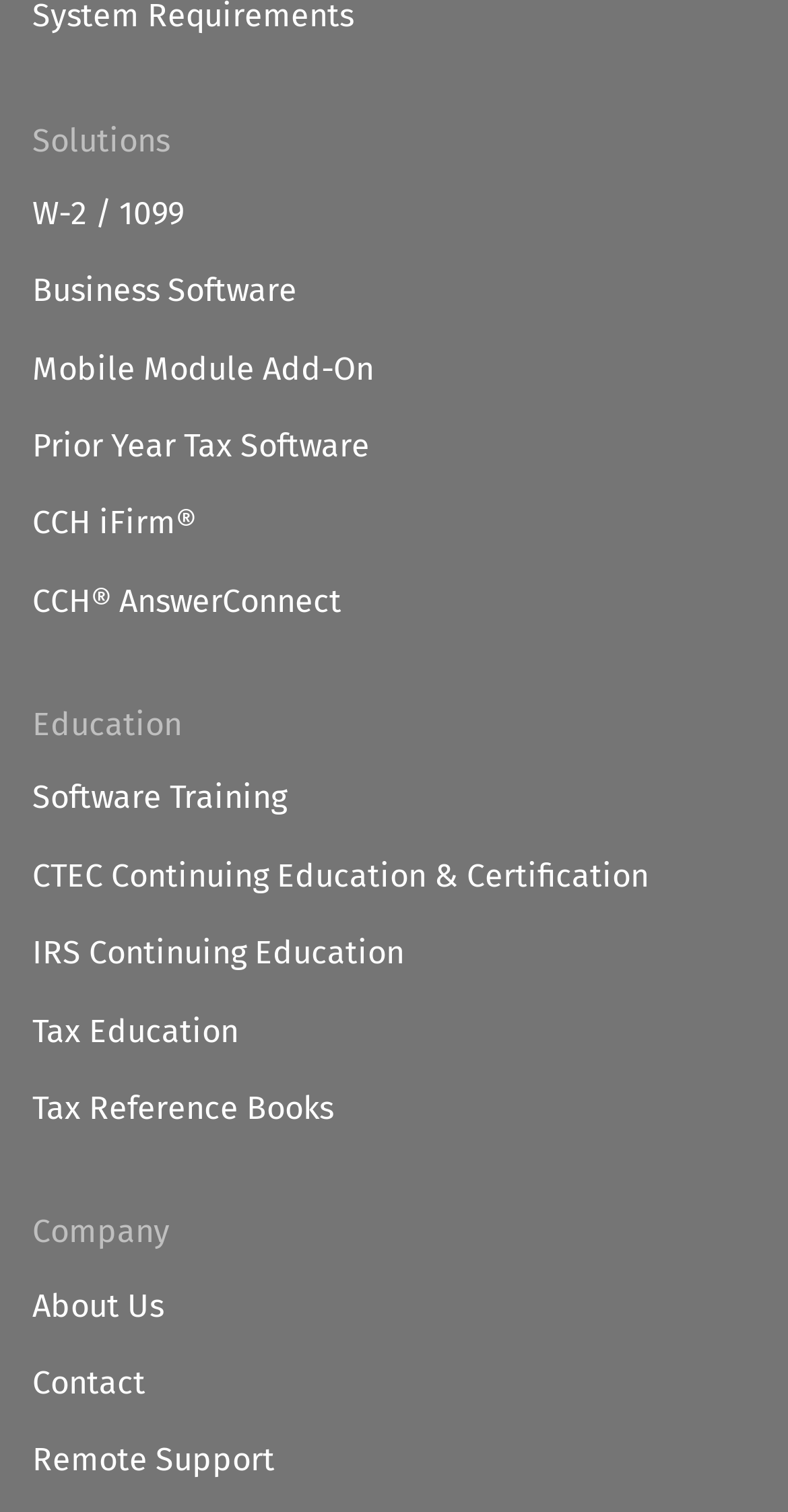Provide the bounding box coordinates of the UI element this sentence describes: "W-2 / 1099".

[0.041, 0.127, 0.959, 0.157]